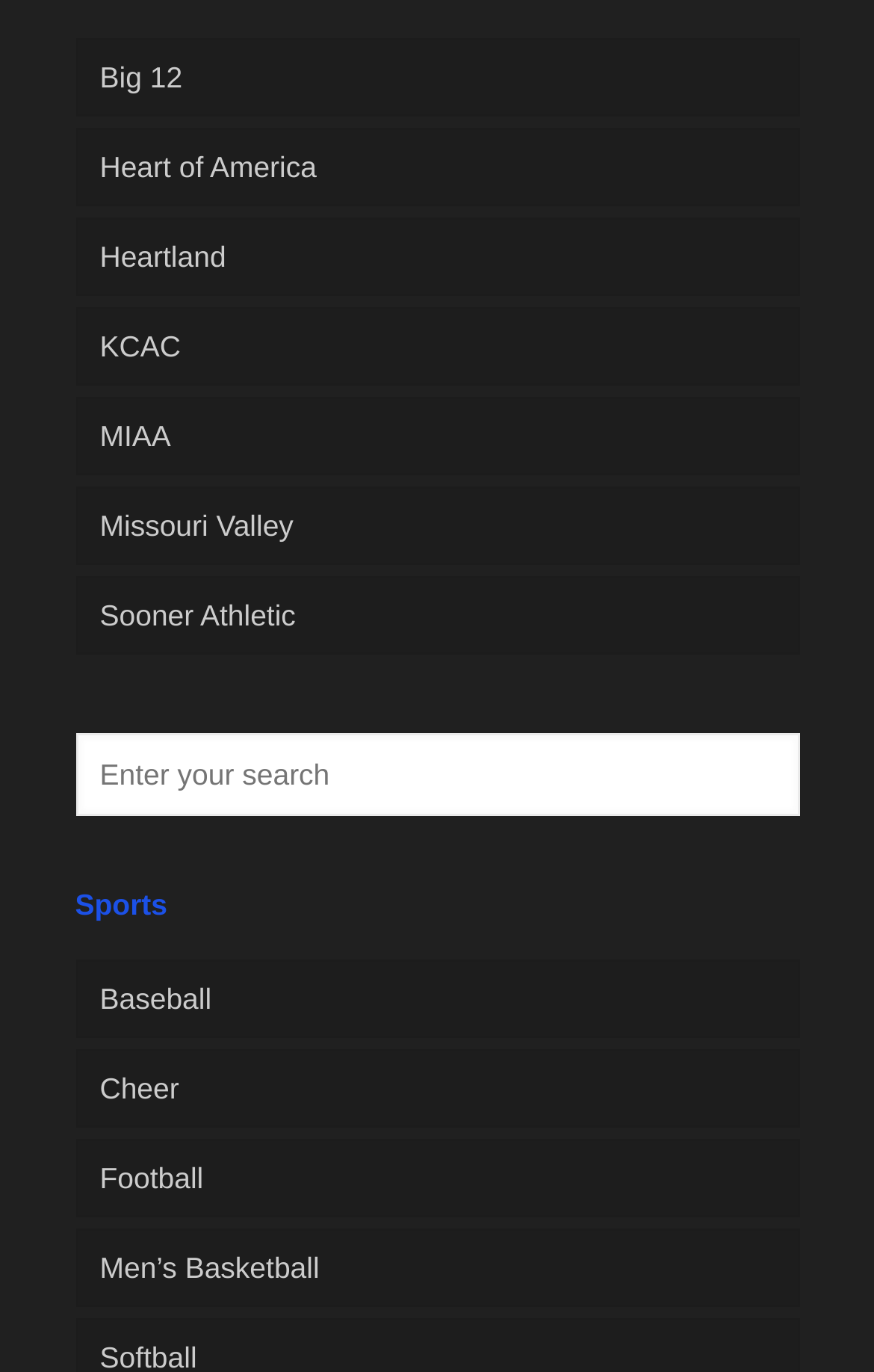Utilize the information from the image to answer the question in detail:
What is the category of the links below the conference links?

The links below the conference links, such as 'Baseball', 'Cheer', and 'Football', are categorized under the heading 'Sports' with bounding box coordinates [0.086, 0.644, 0.914, 0.675].